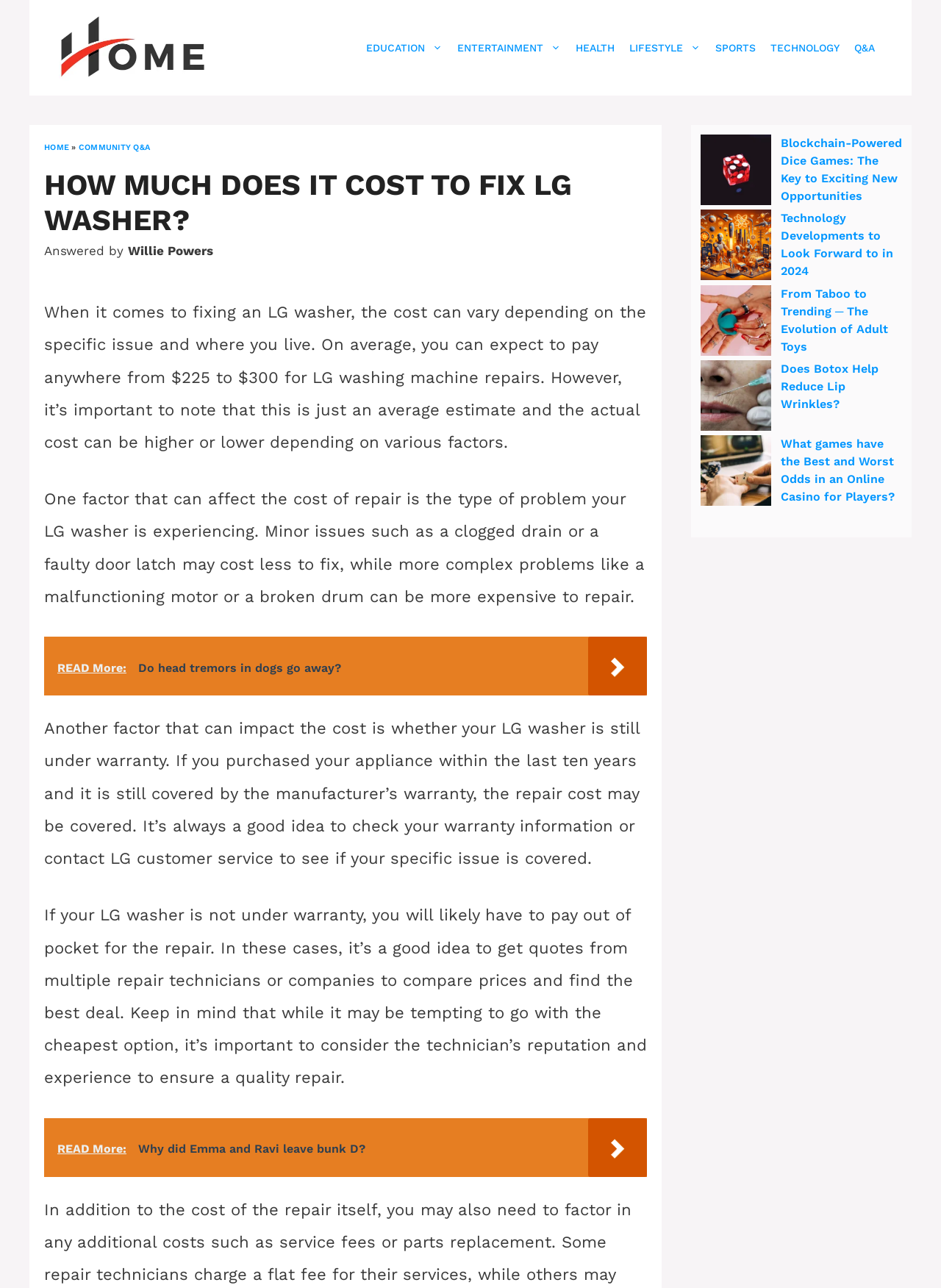Who answered the question about LG washer repair cost?
Look at the image and answer with only one word or phrase.

Willie Powers